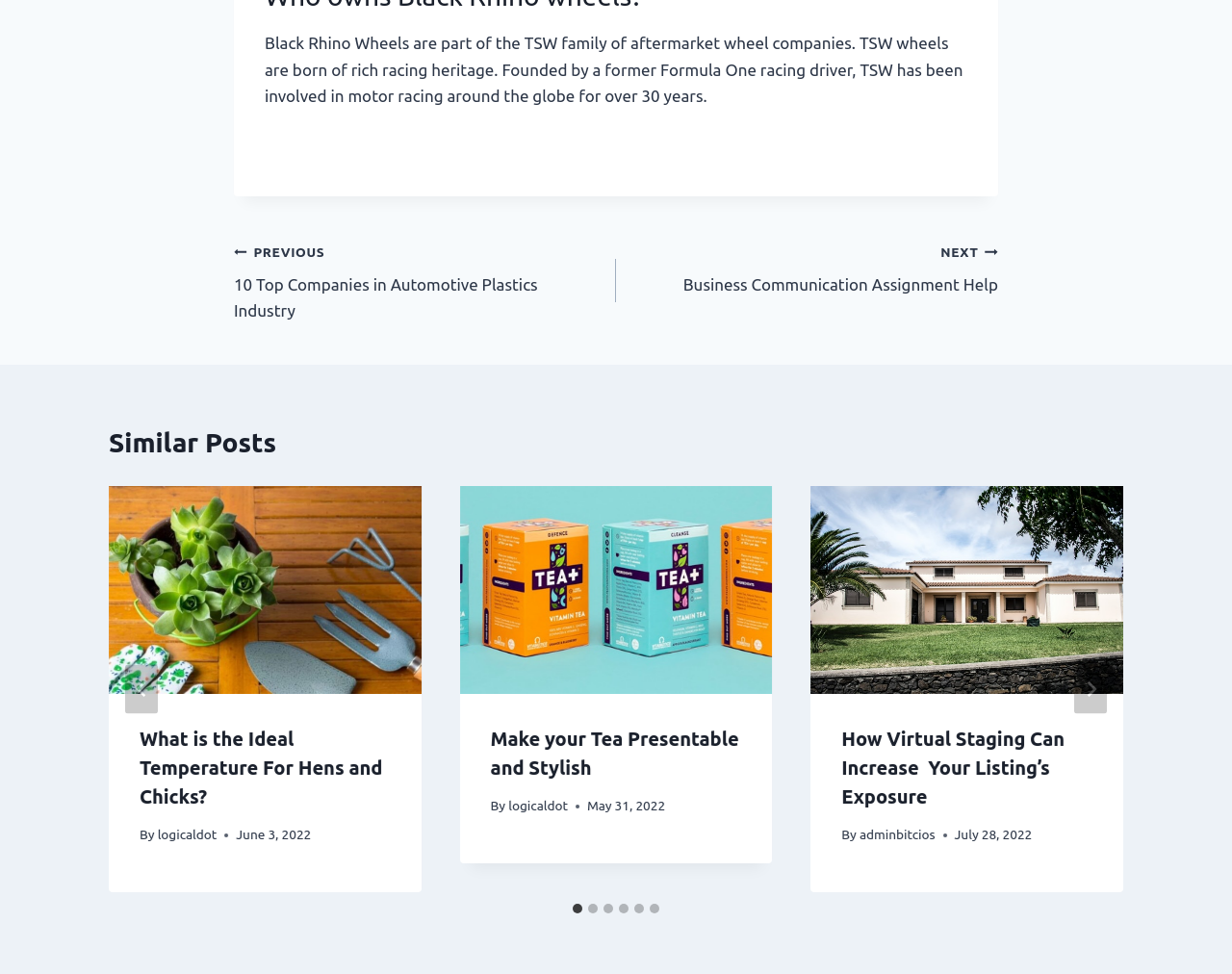Use a single word or phrase to answer the following:
How many links are there in the similar posts section?

6